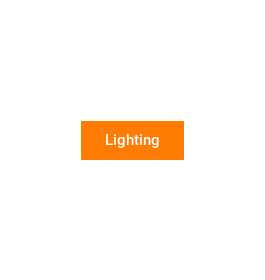What is the likely function of the button?
Look at the image and provide a short answer using one word or a phrase.

Navigation link